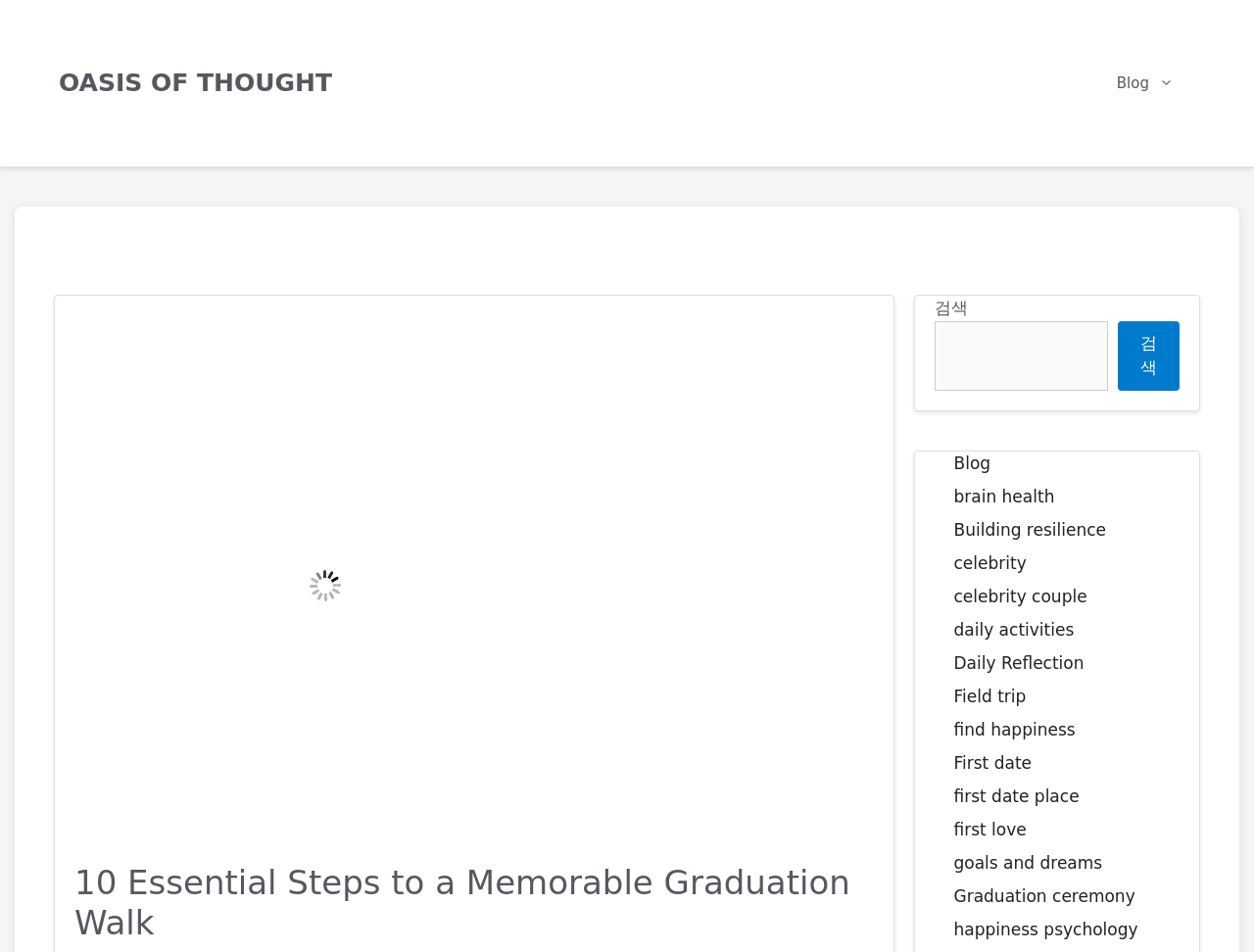Refer to the image and provide a thorough answer to this question:
What type of content is available on the website?

I inferred the type of content available on the website by looking at the navigation menu, which contains links to 'Blog' and various topics such as 'brain health', 'celebrity', and 'happiness psychology'. This suggests that the website contains blog posts and articles on a range of topics.